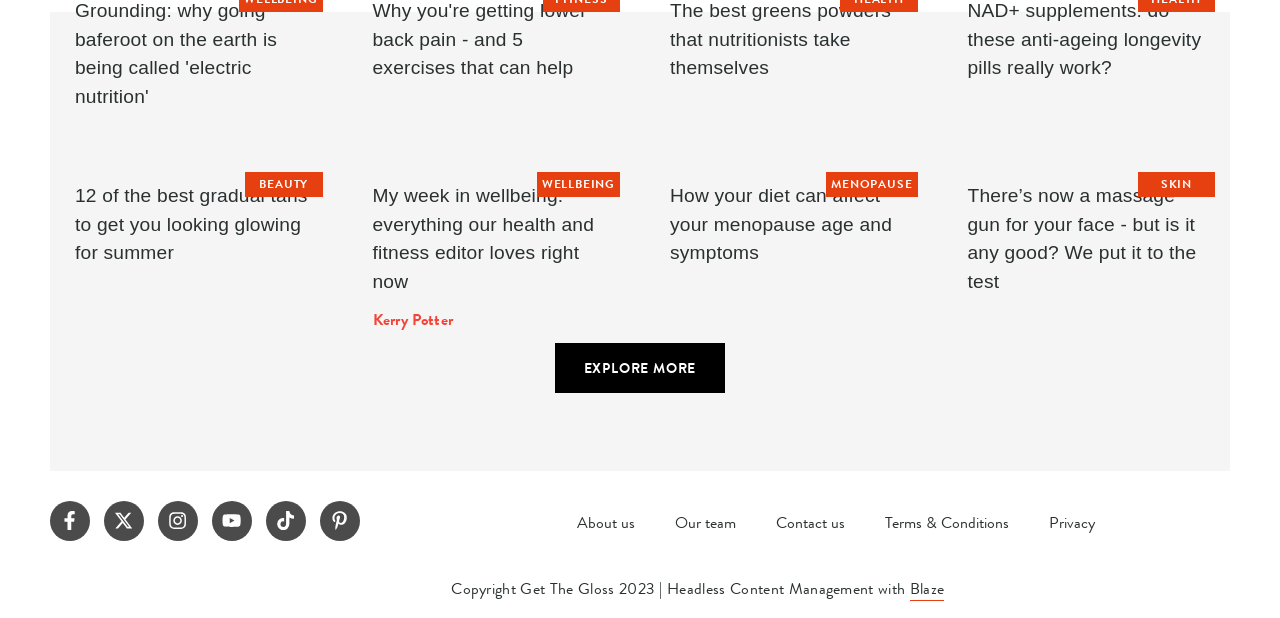Use a single word or phrase to respond to the question:
What social media platforms are listed in the footer?

Facebook, Twitter, Instagram, YouTube, TikTok, Pinterest